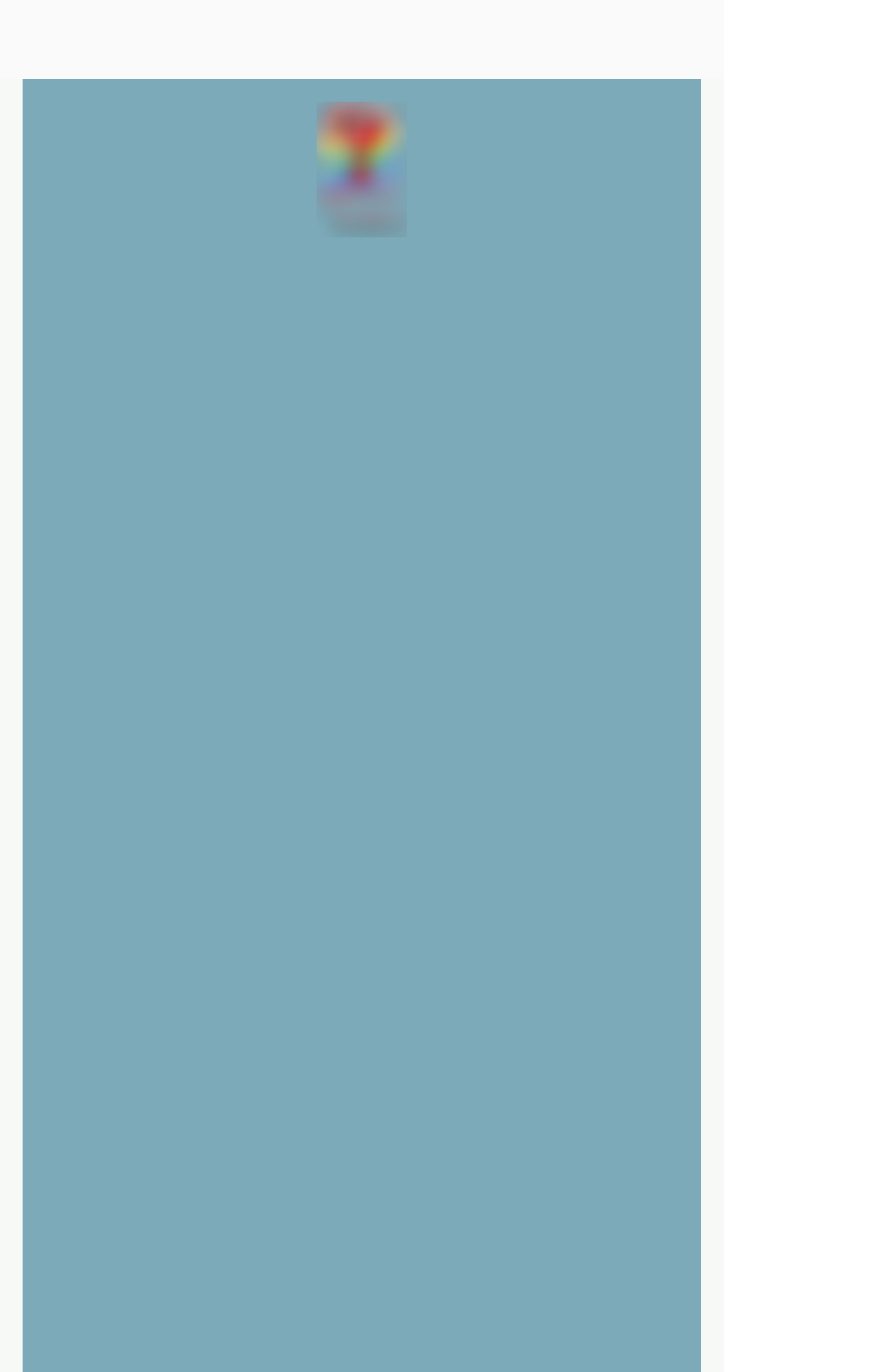What is the address of the church?
Carefully analyze the image and provide a detailed answer to the question.

I determined the answer by examining the StaticText element with the address information, which is located near the top of the webpage, indicating it is the address of the church.